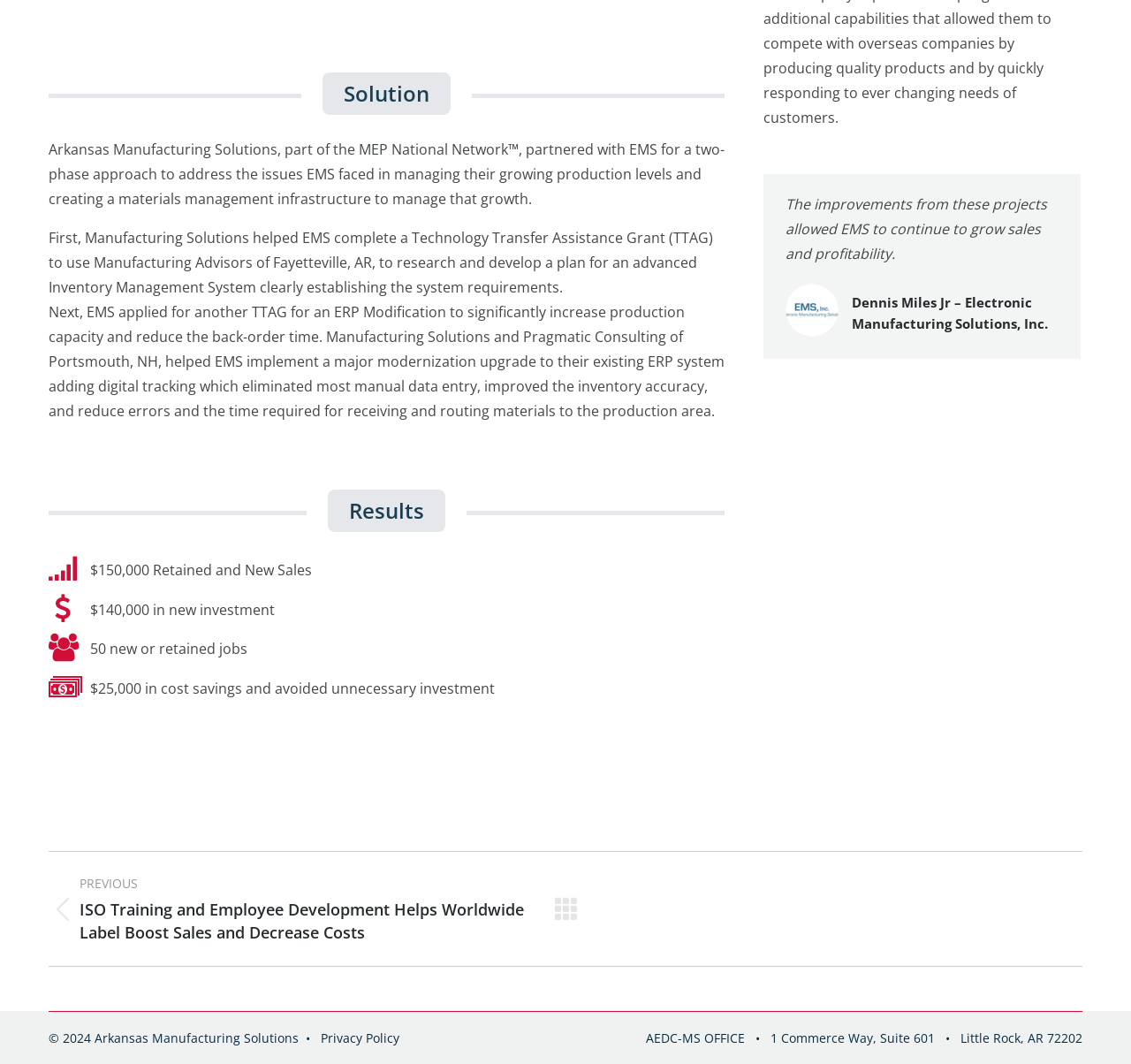Identify the bounding box coordinates for the UI element described as follows: "Go to Top". Ensure the coordinates are four float numbers between 0 and 1, formatted as [left, top, right, bottom].

[0.961, 0.49, 0.992, 0.523]